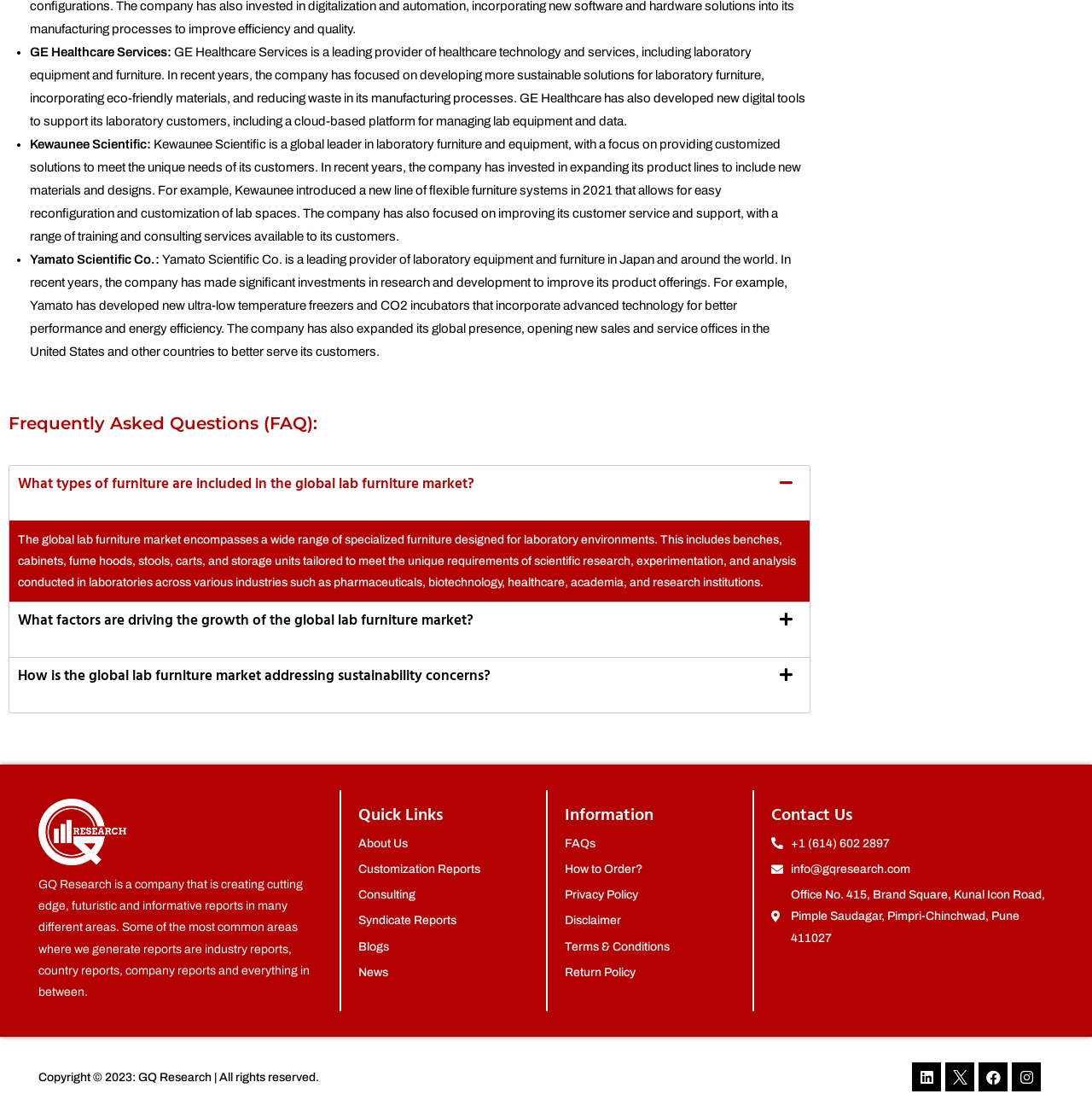Pinpoint the bounding box coordinates of the element that must be clicked to accomplish the following instruction: "View FAQs". The coordinates should be in the format of four float numbers between 0 and 1, i.e., [left, top, right, bottom].

[0.517, 0.745, 0.681, 0.765]